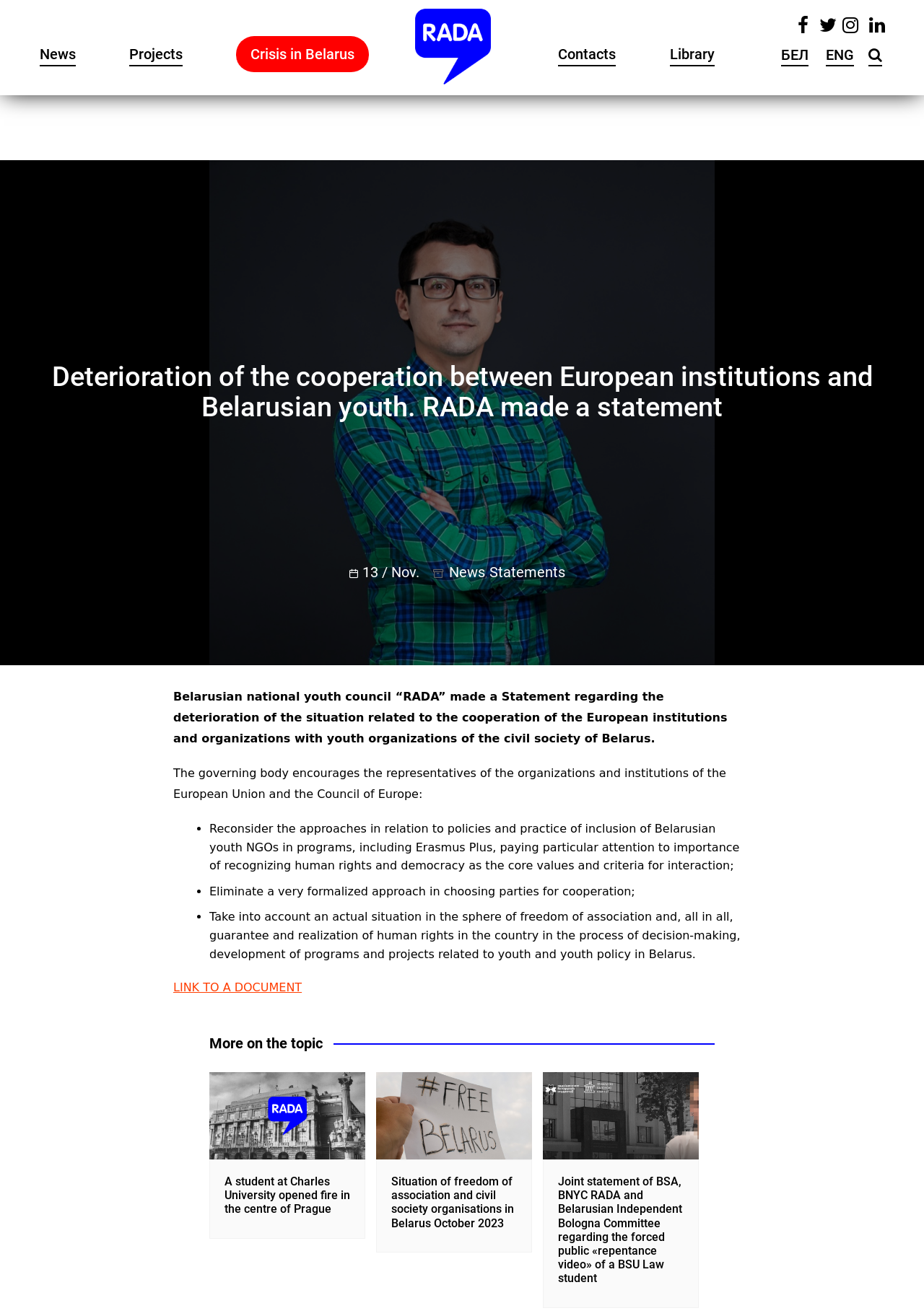Find the bounding box coordinates for the HTML element specified by: "13 / Nov.".

[0.377, 0.426, 0.454, 0.444]